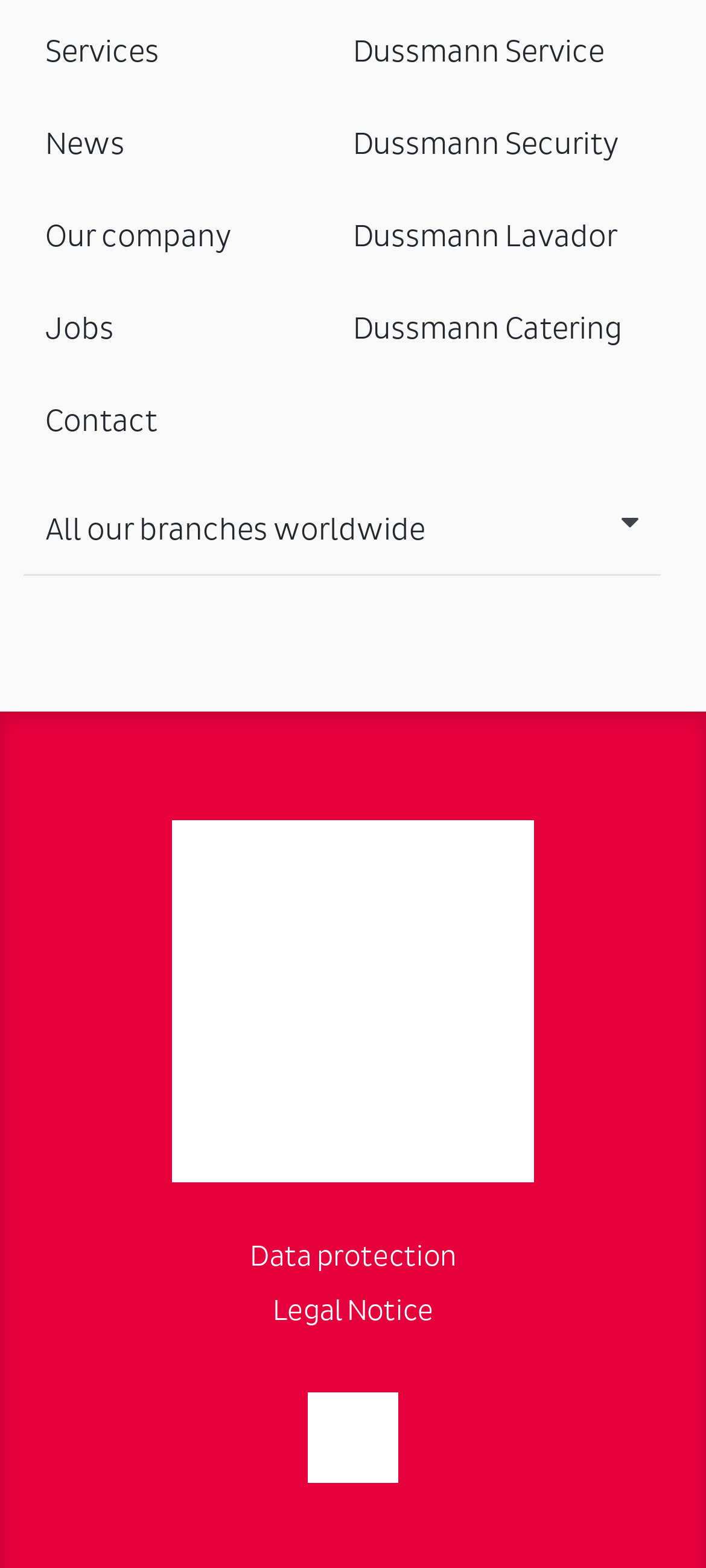Based on the element description: "All our branches worldwide", identify the bounding box coordinates for this UI element. The coordinates must be four float numbers between 0 and 1, listed as [left, top, right, bottom].

[0.064, 0.326, 0.603, 0.35]